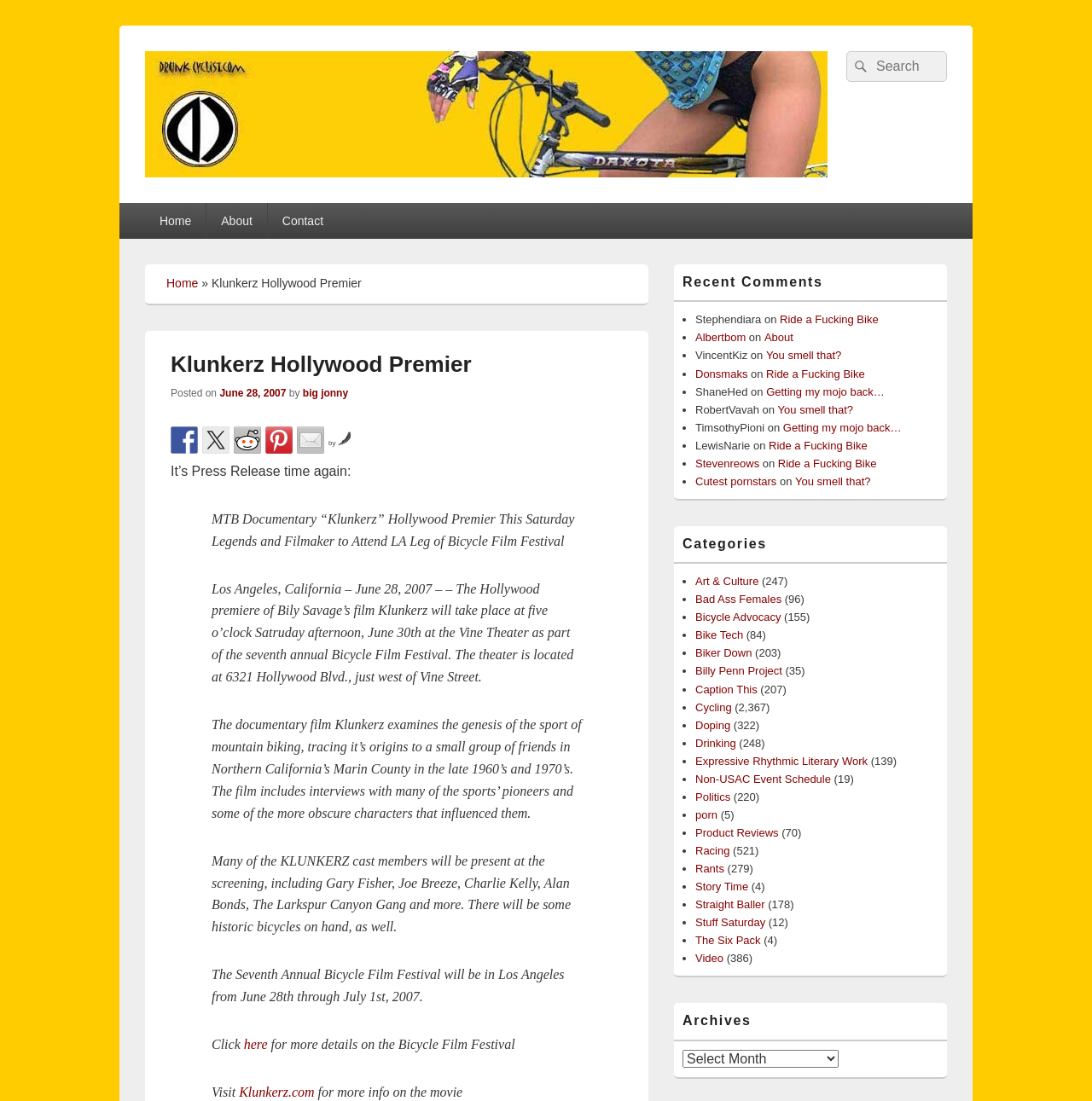Please answer the following question using a single word or phrase: 
What is the name of the documentary film?

Klunkerz